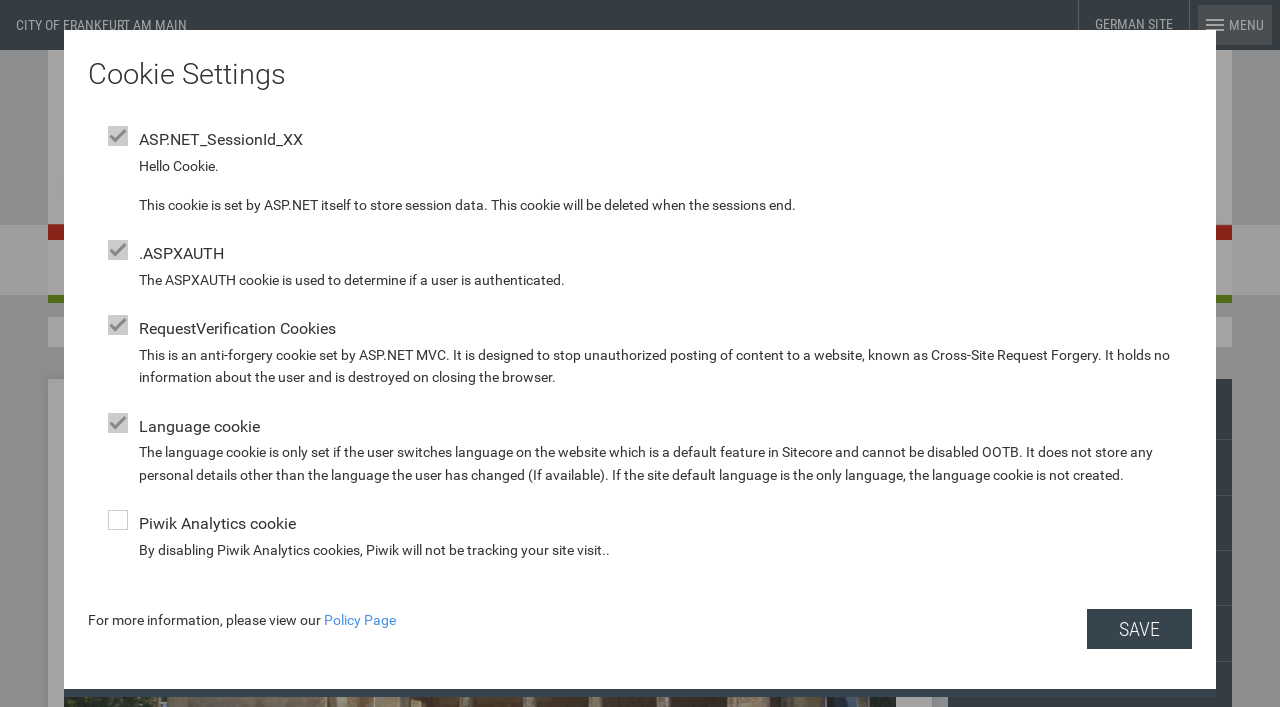What is the main topic of the webpage?
Provide a detailed answer to the question, using the image to inform your response.

I found the answer by examining the heading elements on the webpage, which includes a prominent heading 'A famous son' that suggests the main topic of the webpage is about a famous son.